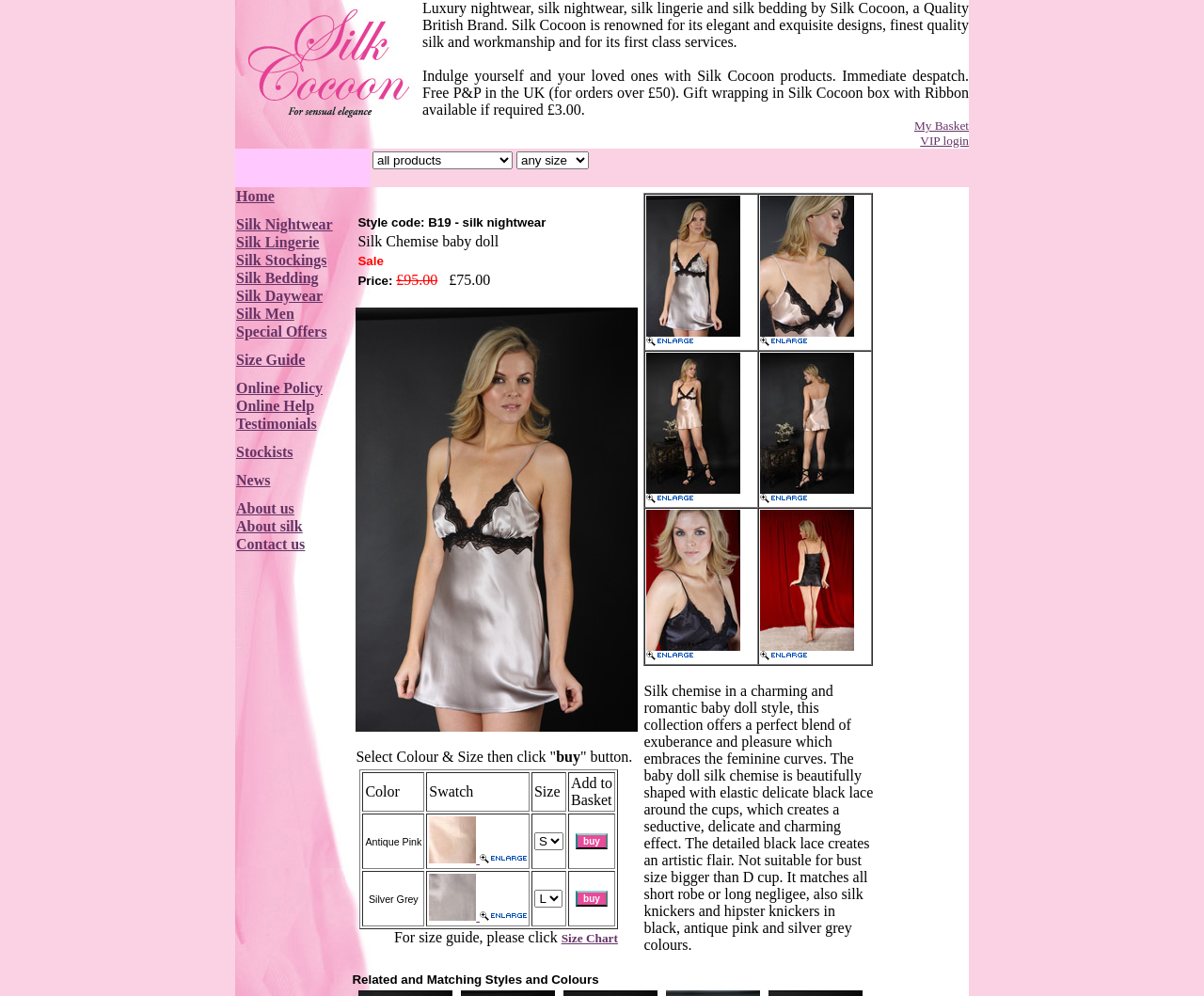Find the bounding box coordinates of the clickable element required to execute the following instruction: "Click on the Post Comment button". Provide the coordinates as four float numbers between 0 and 1, i.e., [left, top, right, bottom].

None